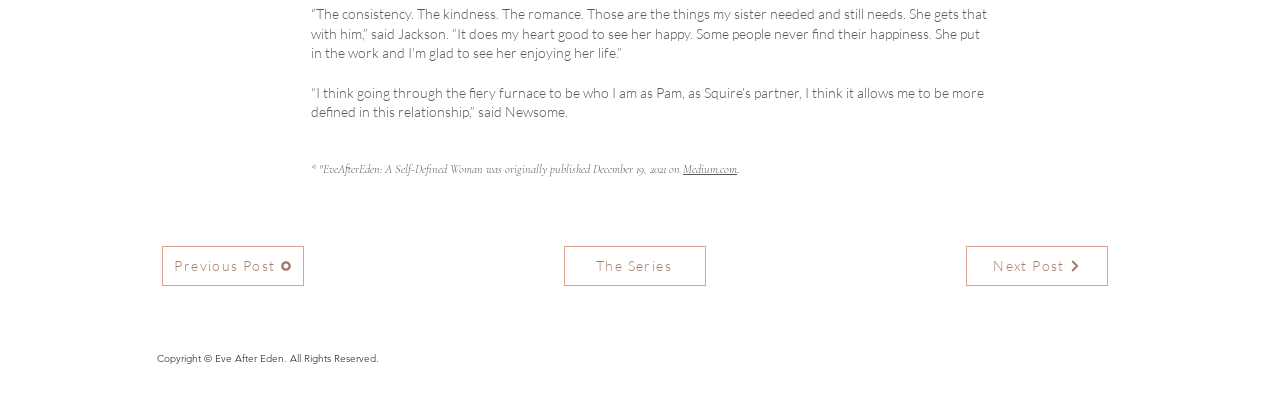Use a single word or phrase to respond to the question:
Where was the article originally published?

Medium.com